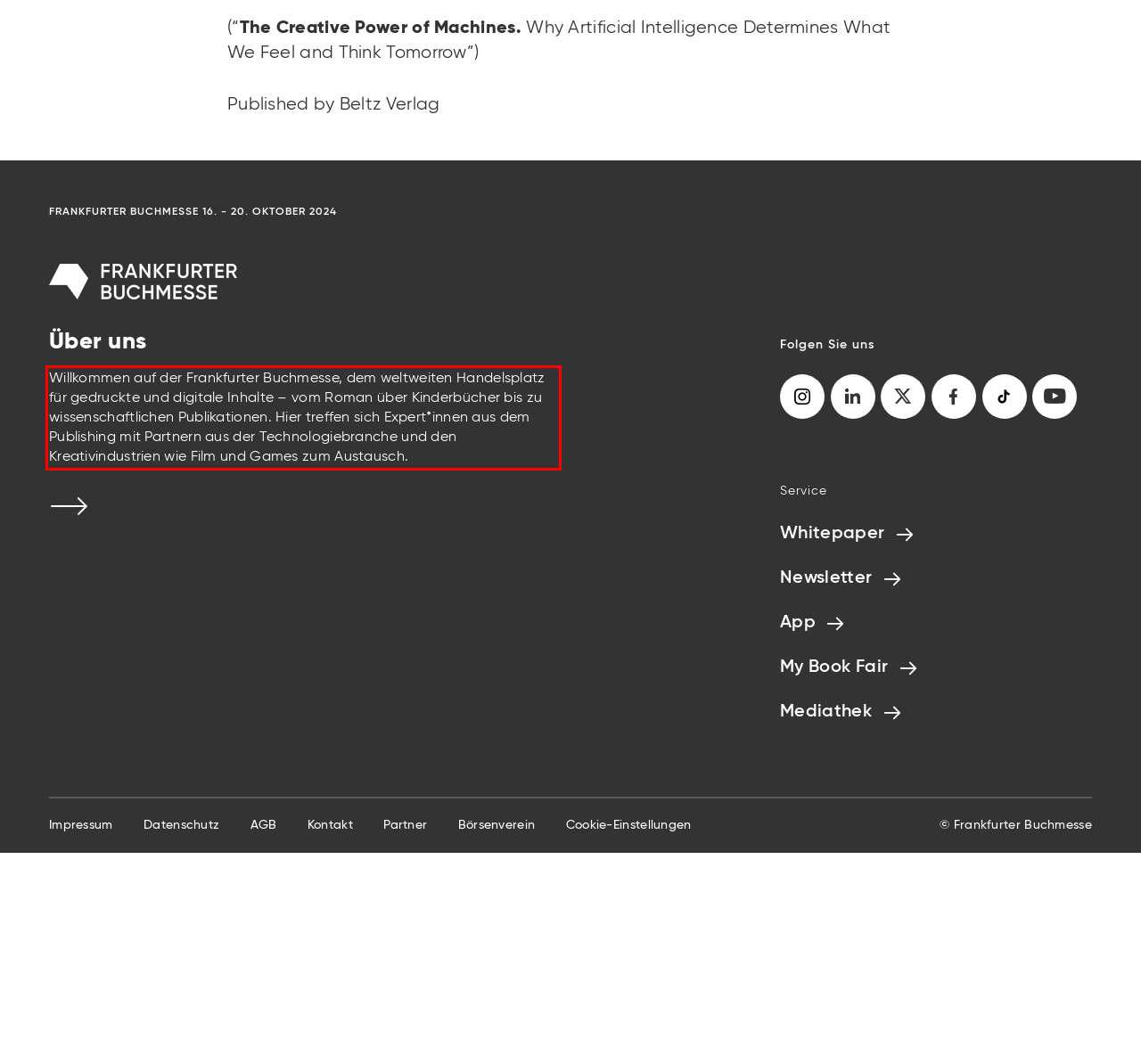By examining the provided screenshot of a webpage, recognize the text within the red bounding box and generate its text content.

Willkommen auf der Frankfurter Buchmesse, dem weltweiten Handelsplatz für gedruckte und digitale Inhalte – vom Roman über Kinderbücher bis zu wissenschaftlichen Publikationen. Hier treffen sich Expert*innen aus dem Publishing mit Partnern aus der Technologiebranche und den Kreativindustrien wie Film und Games zum Austausch.